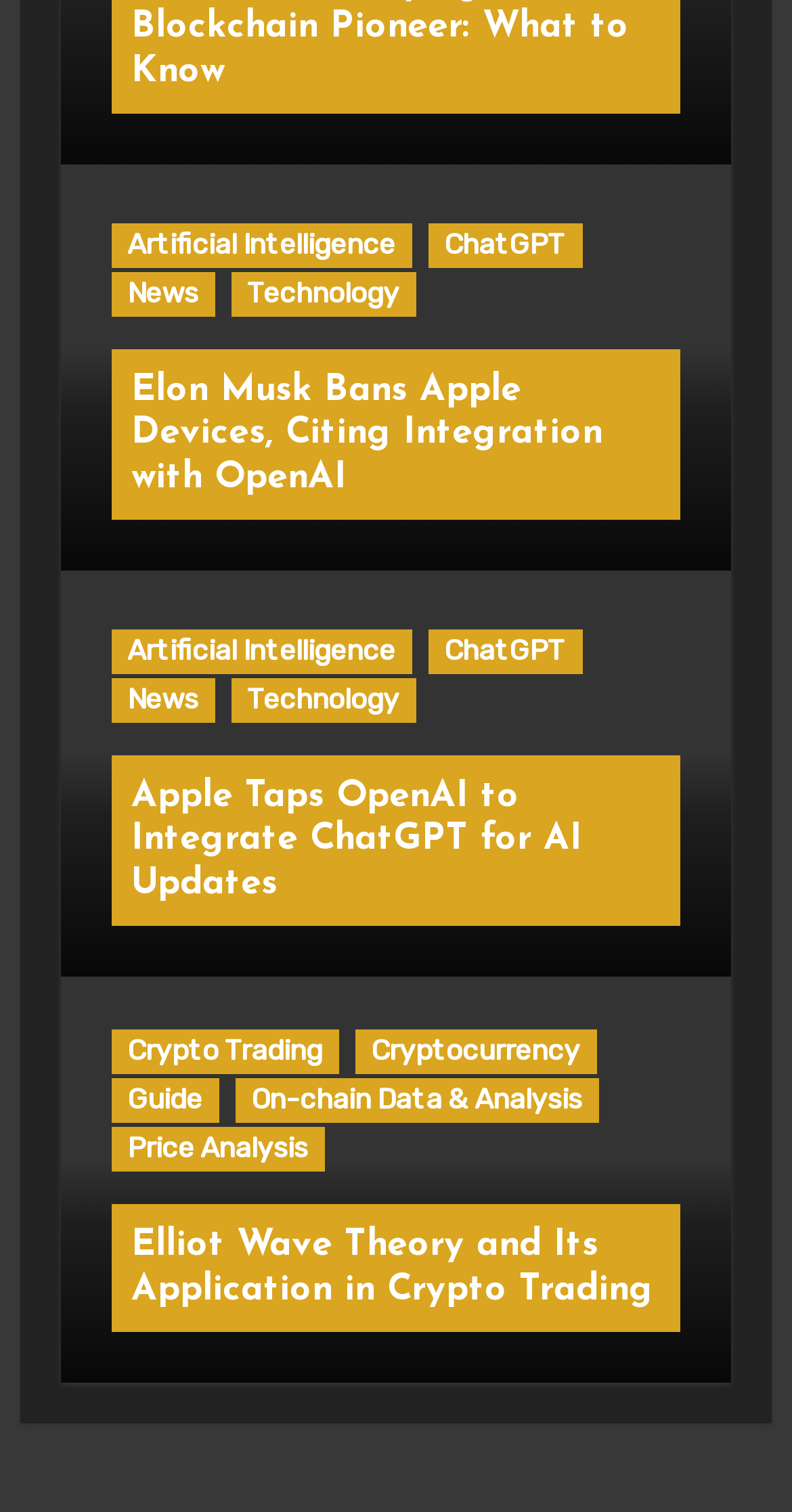Please identify the coordinates of the bounding box that should be clicked to fulfill this instruction: "Learn about Elliot Wave Theory and Its Application in Crypto Trading".

[0.166, 0.811, 0.825, 0.866]